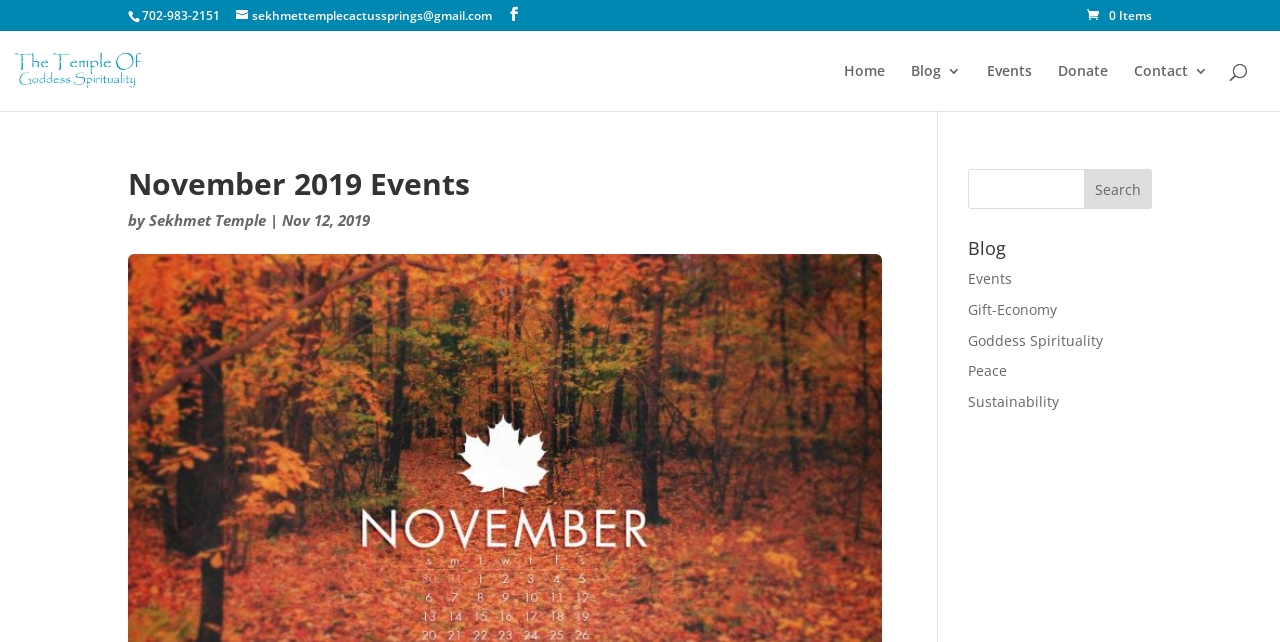Kindly determine the bounding box coordinates of the area that needs to be clicked to fulfill this instruction: "Go to the home page".

[0.659, 0.1, 0.691, 0.173]